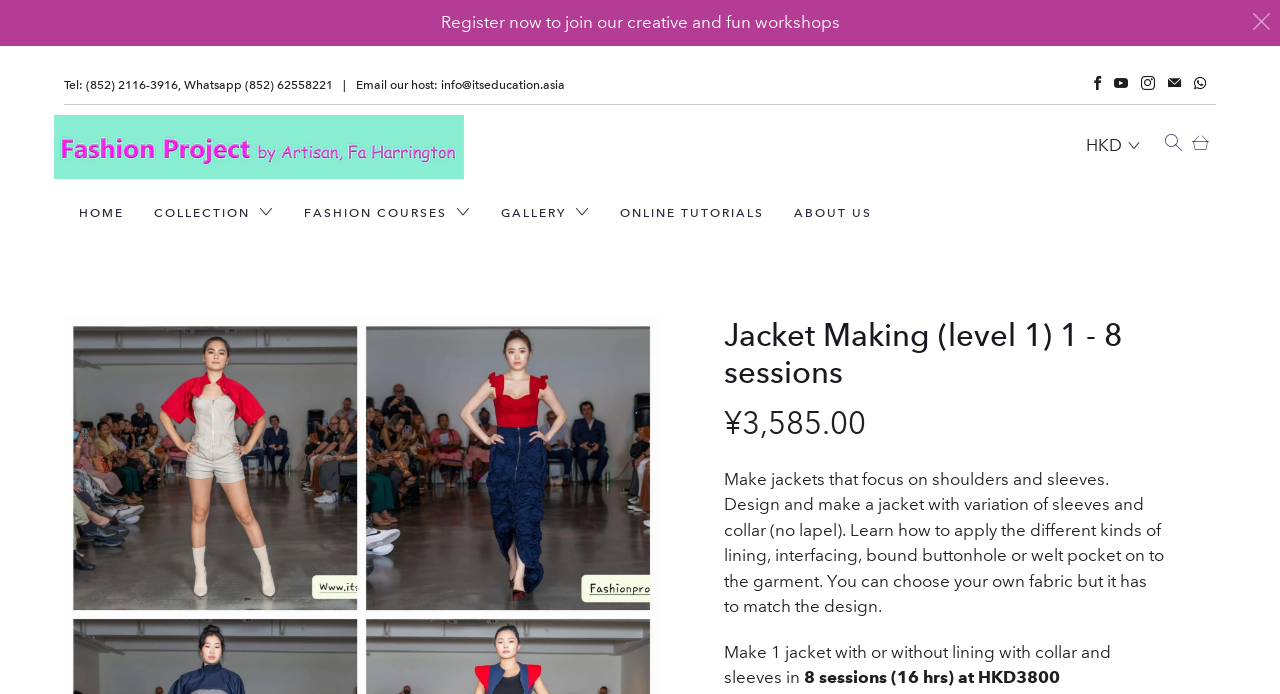Find the bounding box coordinates of the area that needs to be clicked in order to achieve the following instruction: "Register for the workshop". The coordinates should be specified as four float numbers between 0 and 1, i.e., [left, top, right, bottom].

[0.05, 0.0, 0.95, 0.066]